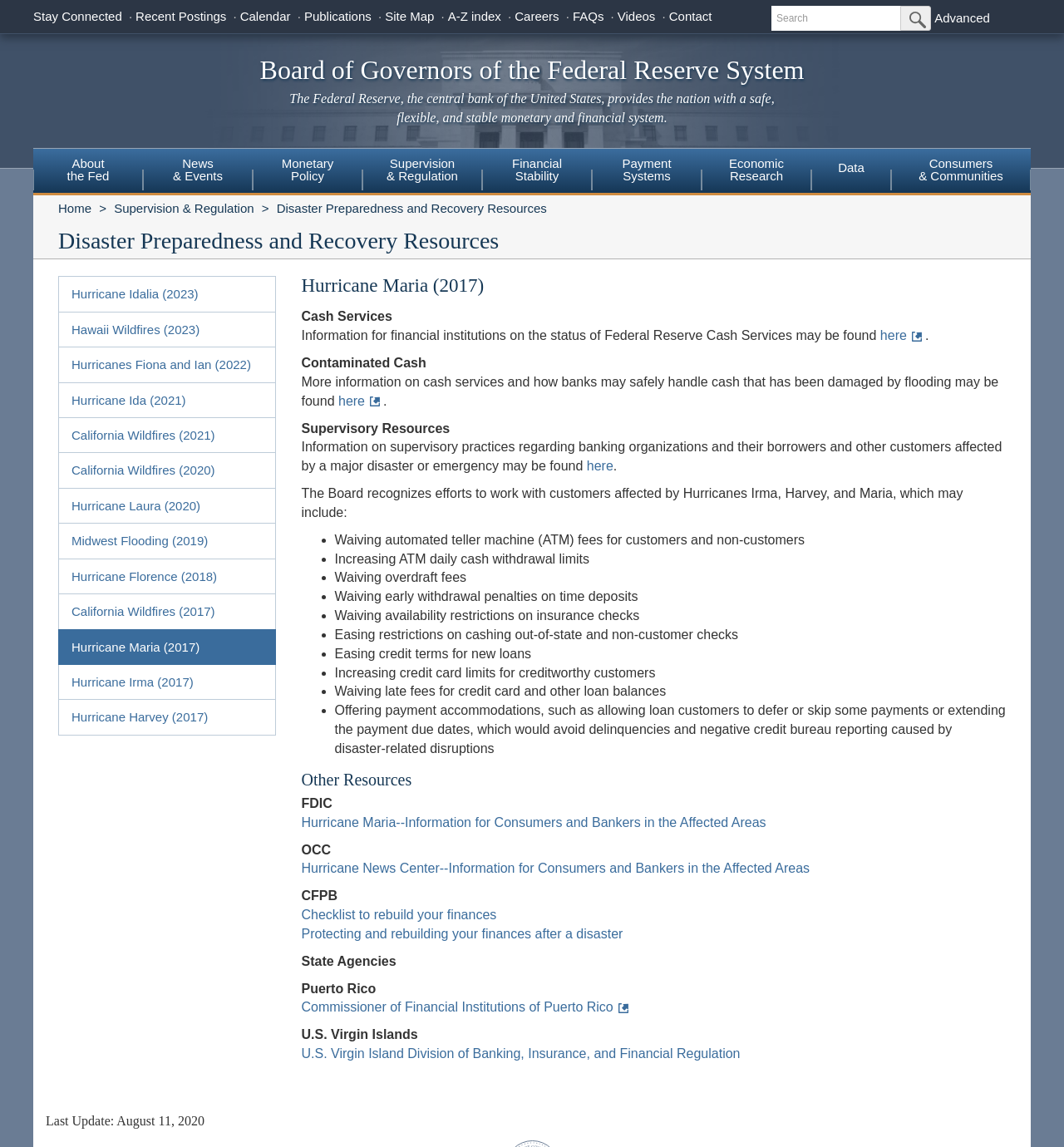Identify the bounding box coordinates of the region that should be clicked to execute the following instruction: "Share on Facebook".

None